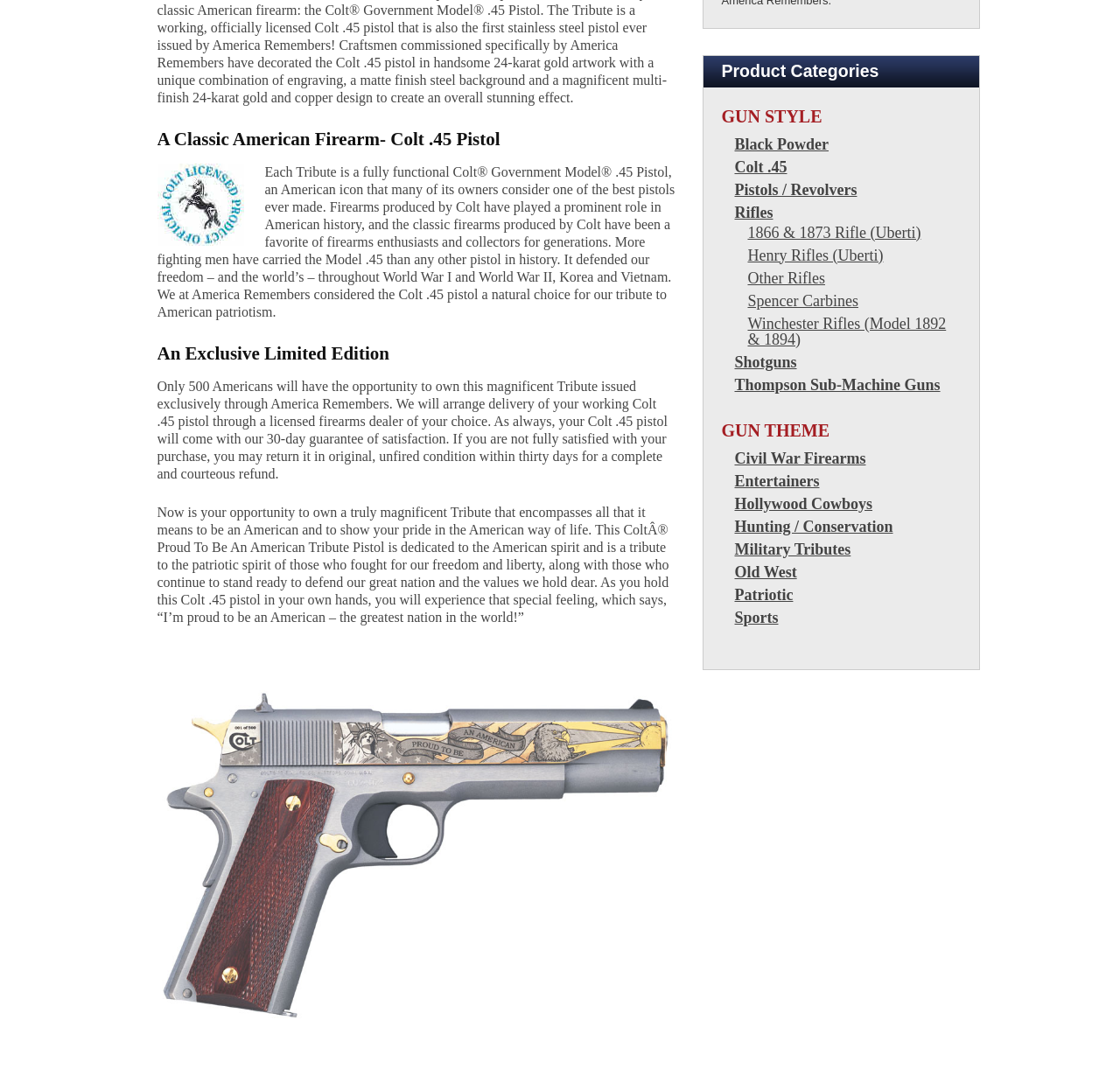What type of firearm is being described?
Answer with a single word or short phrase according to what you see in the image.

Colt .45 Pistol